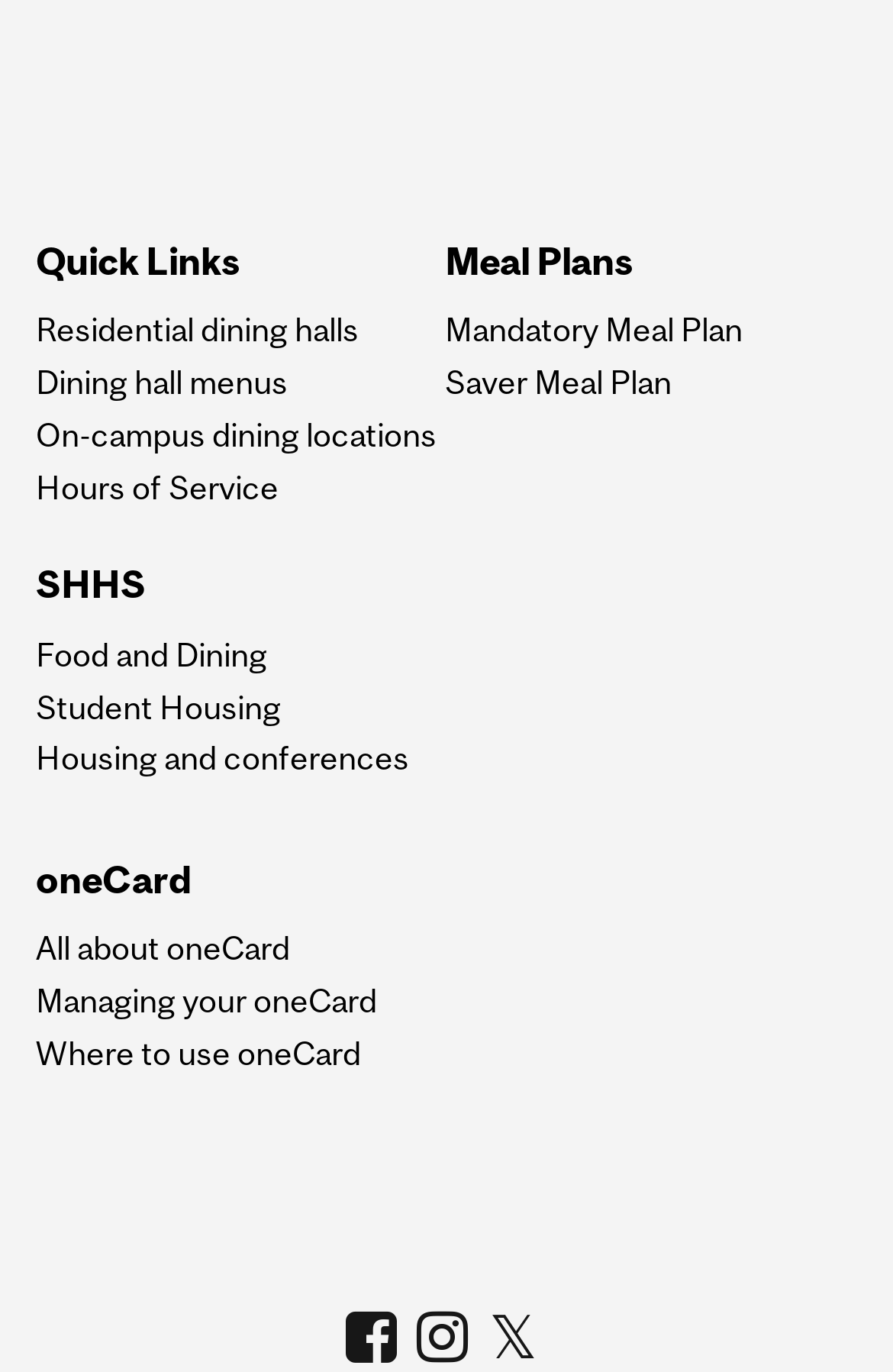Respond to the following question using a concise word or phrase: 
What is the first link on the webpage?

Quick Links